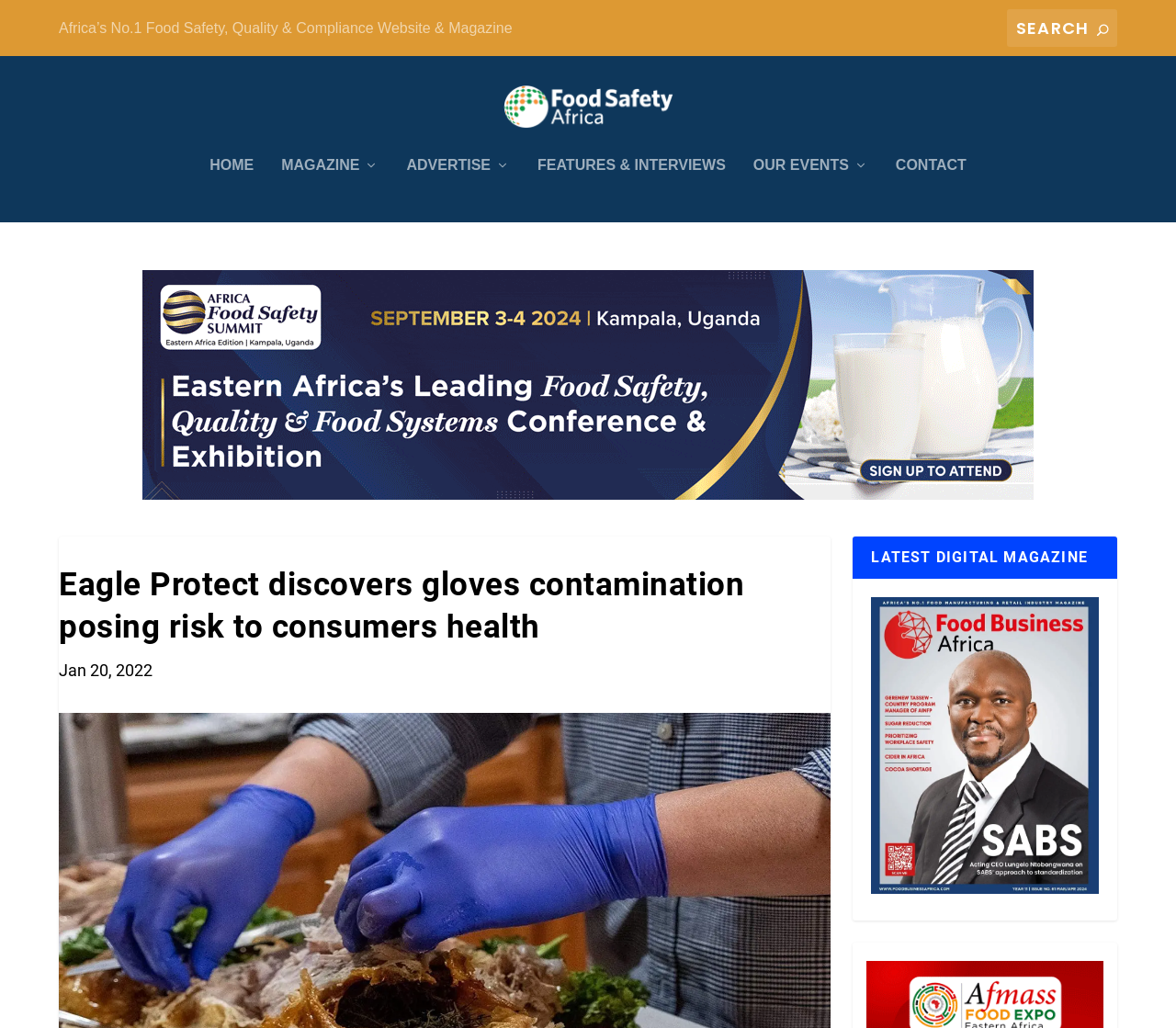Extract the bounding box coordinates for the UI element described by the text: "Search". The coordinates should be in the form of [left, top, right, bottom] with values between 0 and 1.

None